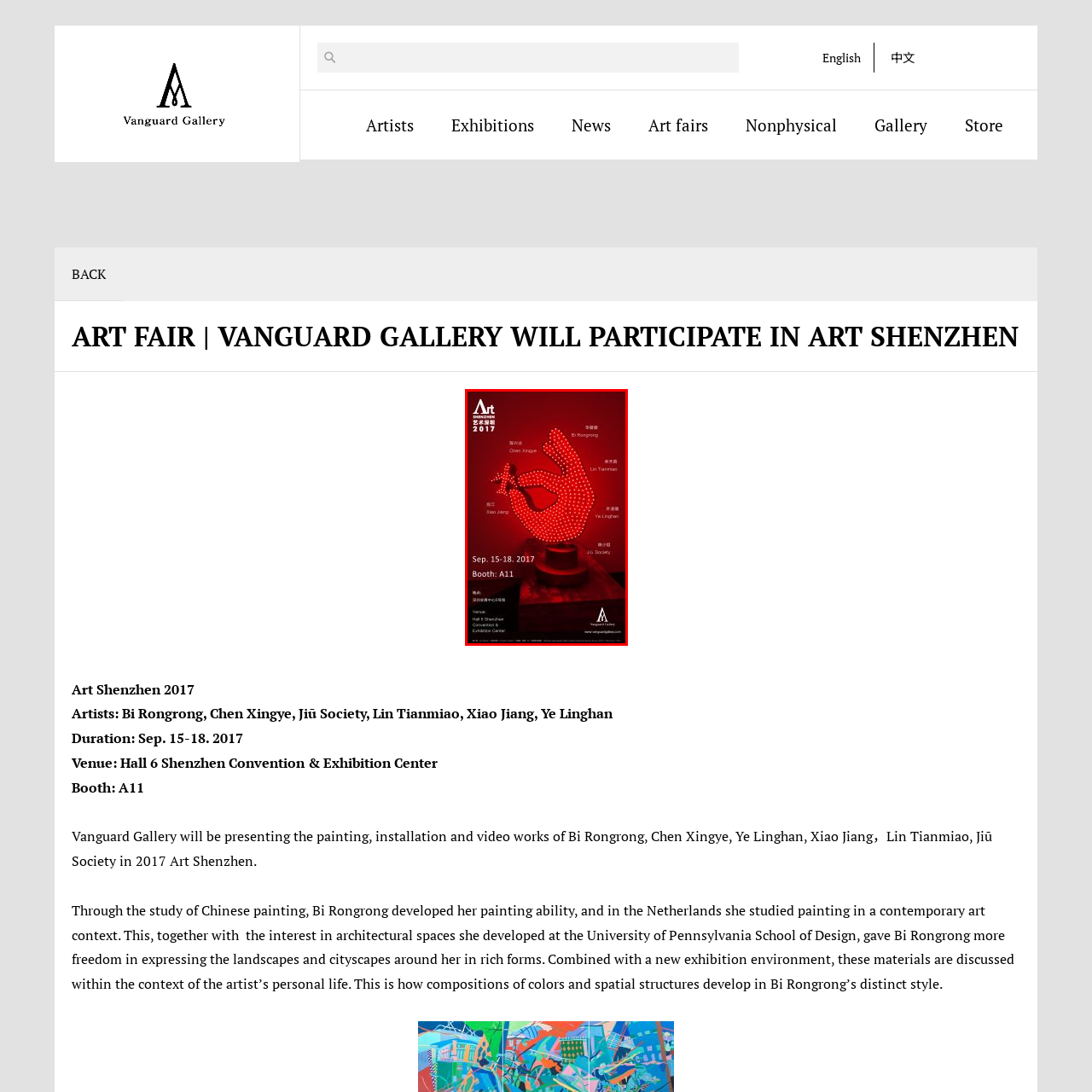Please provide a comprehensive description of the image that is enclosed within the red boundary.

The image showcases a vibrant promotional piece for the 2017 Art Shenzhen fair, highlighting Vanguard Gallery's participation. Central to the design is a striking sculpture that resembles a hand making an "okay" gesture, illuminated in bright red lights, which creates a visually captivating focal point. 

The background is a rich, dark tone that enhances the luminescence of the sculpture, and various artist names are displayed artistically around it, including Bi Rongrong, Chen Xingye, Lin Tianmiao, Xiao Jiang, Ye Linghan, and Jiū Society. This suggests a diverse array of artistic styles that will be represented at the gallery’s booth.

Key exhibition details are prominently featured at the bottom: the event runs from September 15 to 18, 2017, located at Hall 6 of the Shenzhen Convention & Exhibition Center, with booth number A11 clearly indicated. This image effectively communicates a blend of contemporary art and culture, reflecting Vanguard Gallery's role in bringing these talented artists to a larger audience.